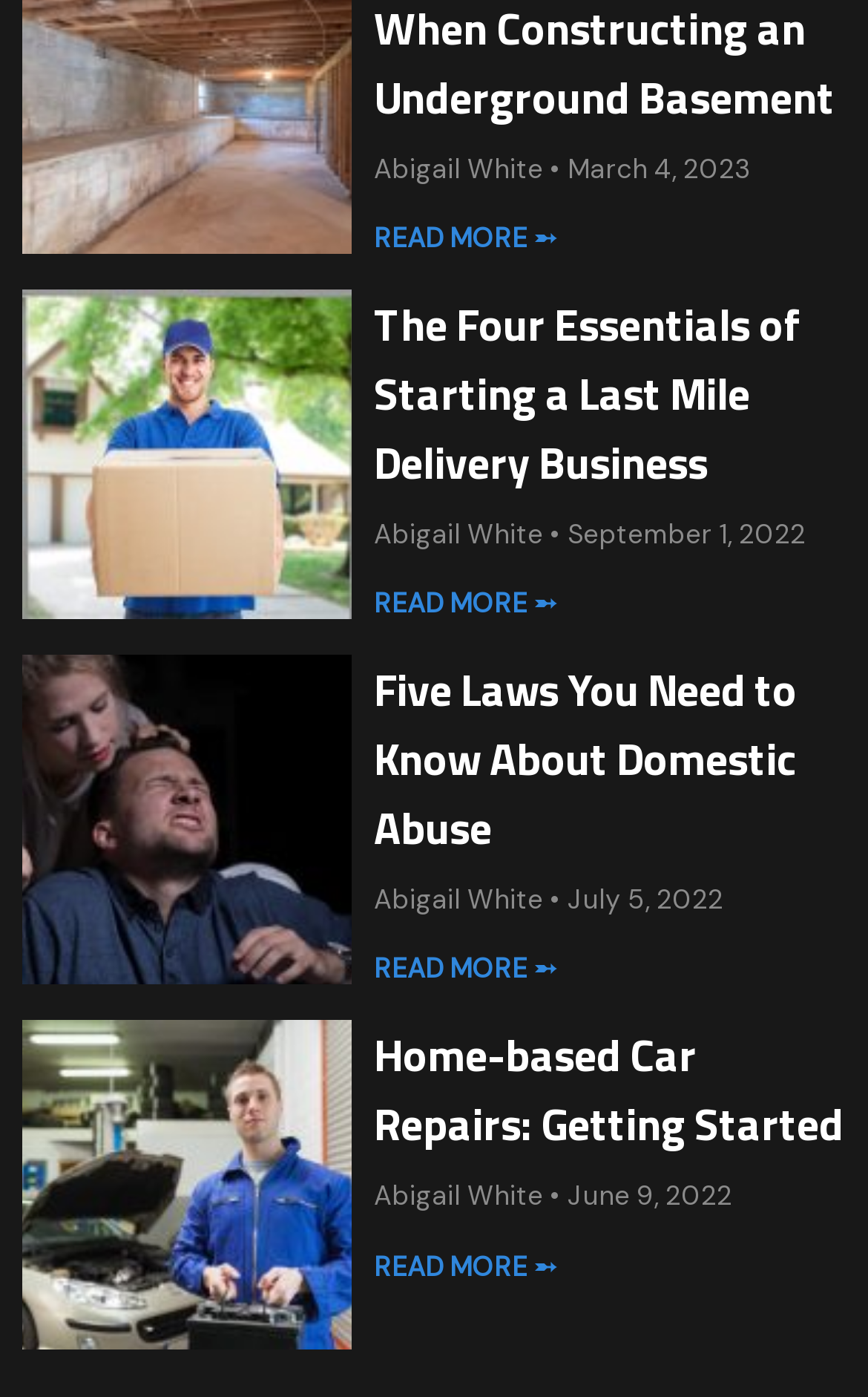What is the topic of the third article?
Answer the question based on the image using a single word or a brief phrase.

Home-based Car Repairs